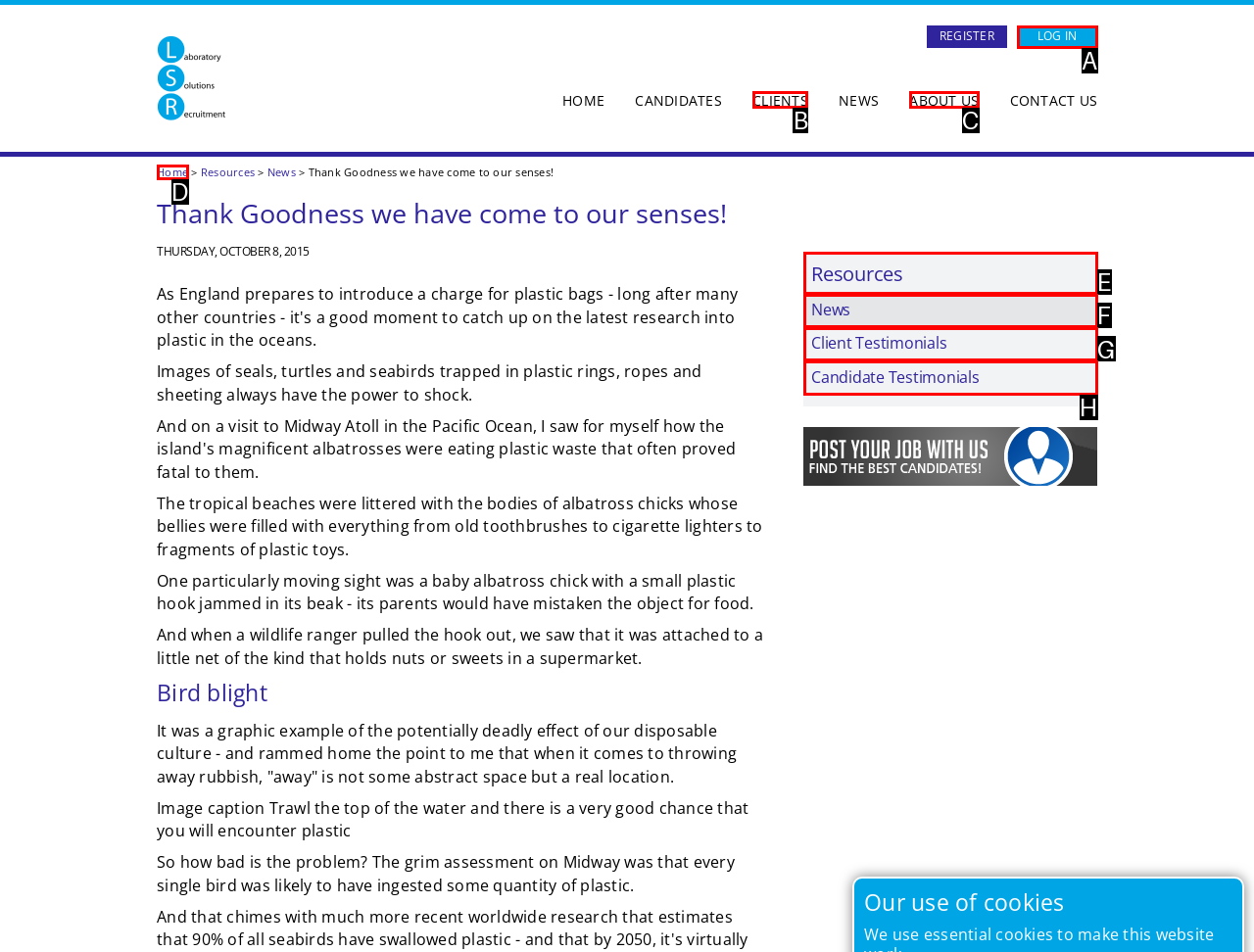Match the element description to one of the options: Client Testimonials
Respond with the corresponding option's letter.

G